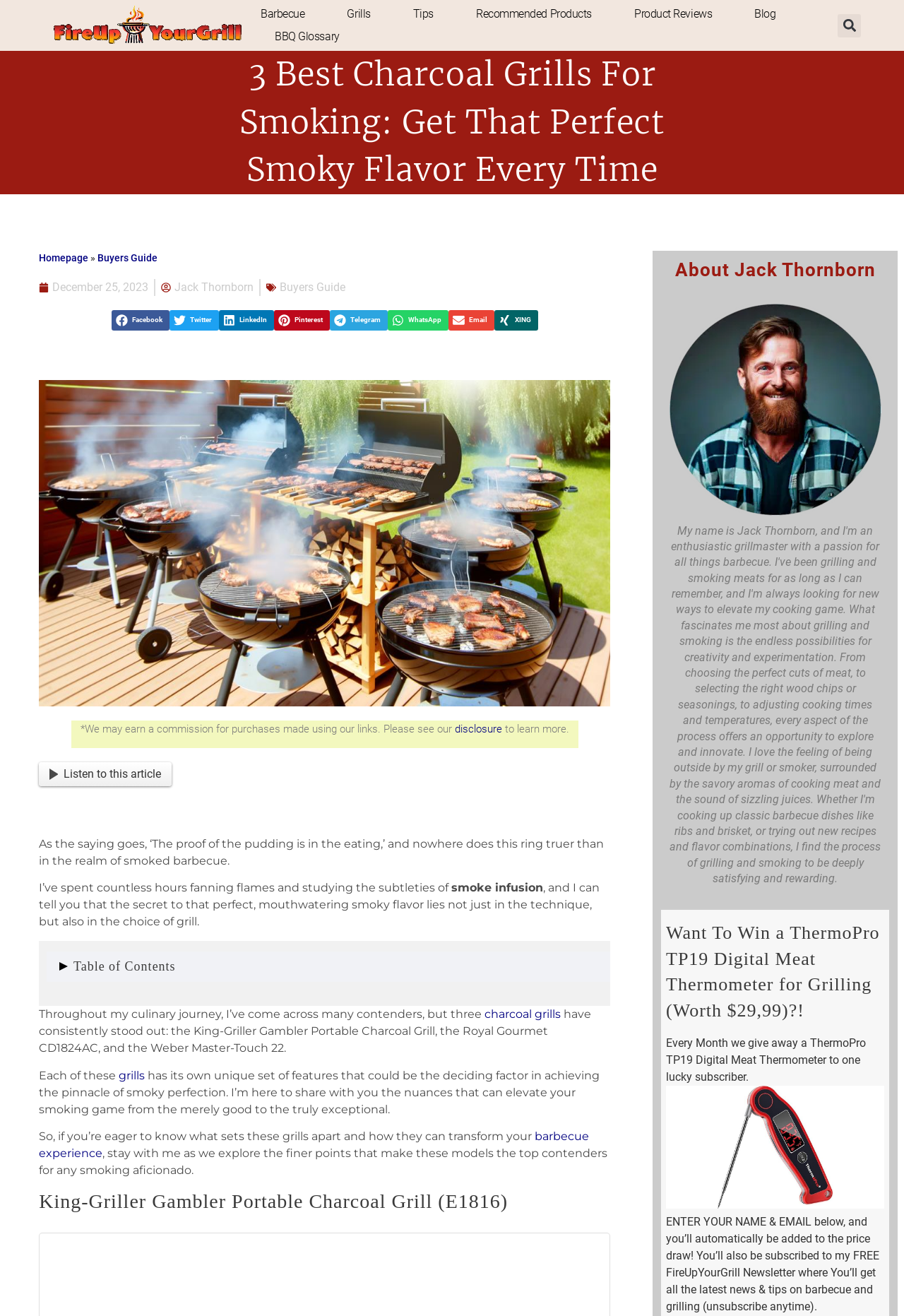What is the date of the latest article?
Please look at the screenshot and answer in one word or a short phrase.

December 25, 2023